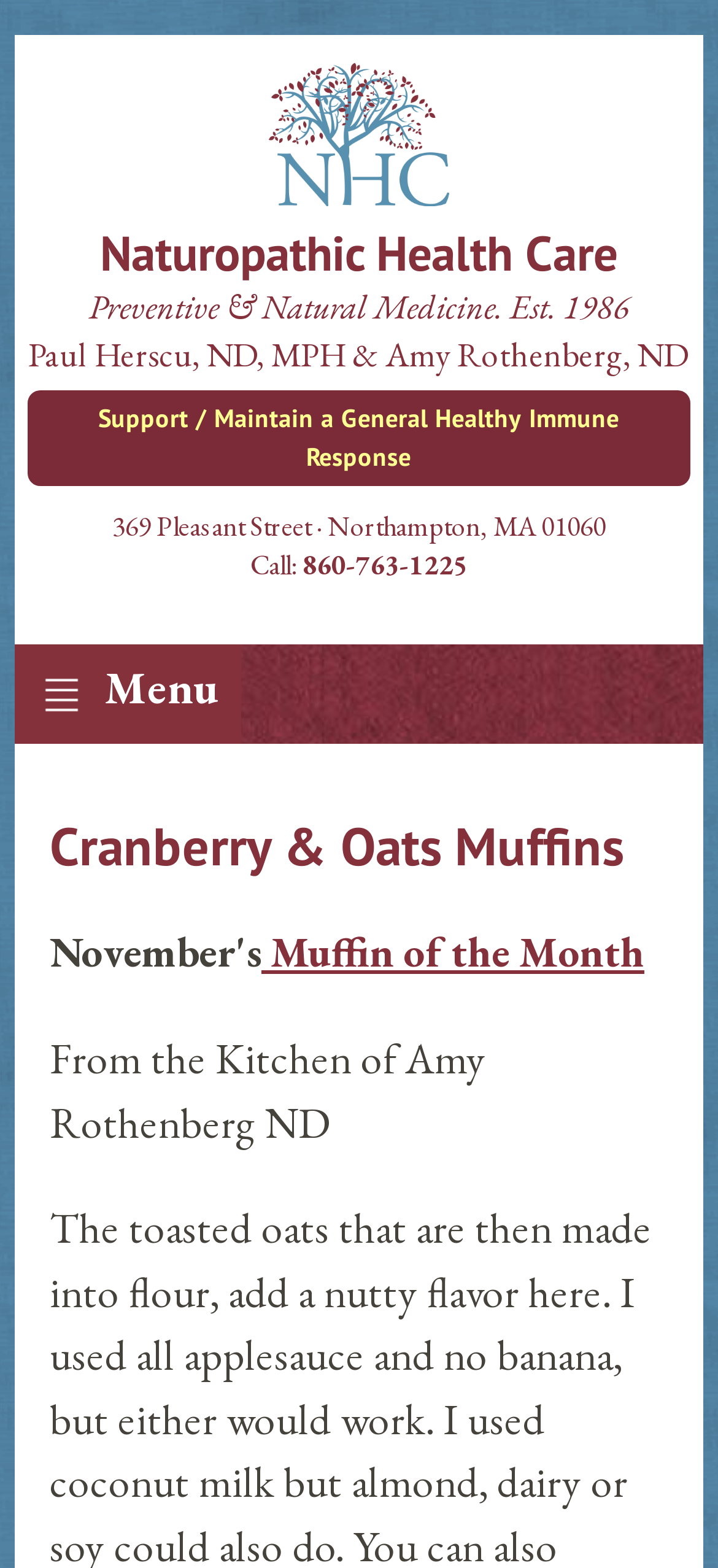Find the bounding box coordinates of the clickable region needed to perform the following instruction: "Click the link to learn about Naturopathic Health Care". The coordinates should be provided as four float numbers between 0 and 1, i.e., [left, top, right, bottom].

[0.352, 0.039, 0.648, 0.131]